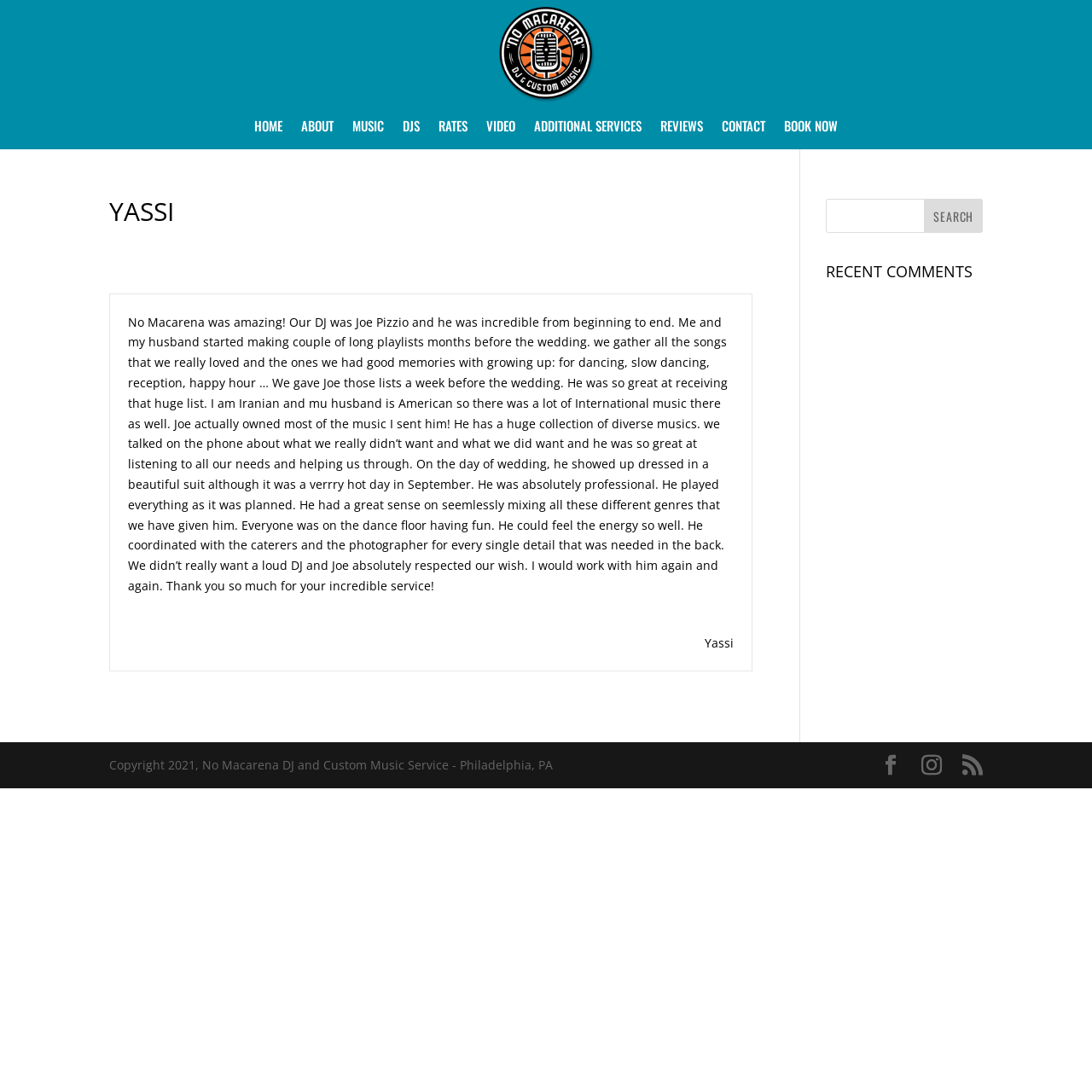Find and indicate the bounding box coordinates of the region you should select to follow the given instruction: "Click the BOOK NOW link".

[0.718, 0.109, 0.767, 0.126]